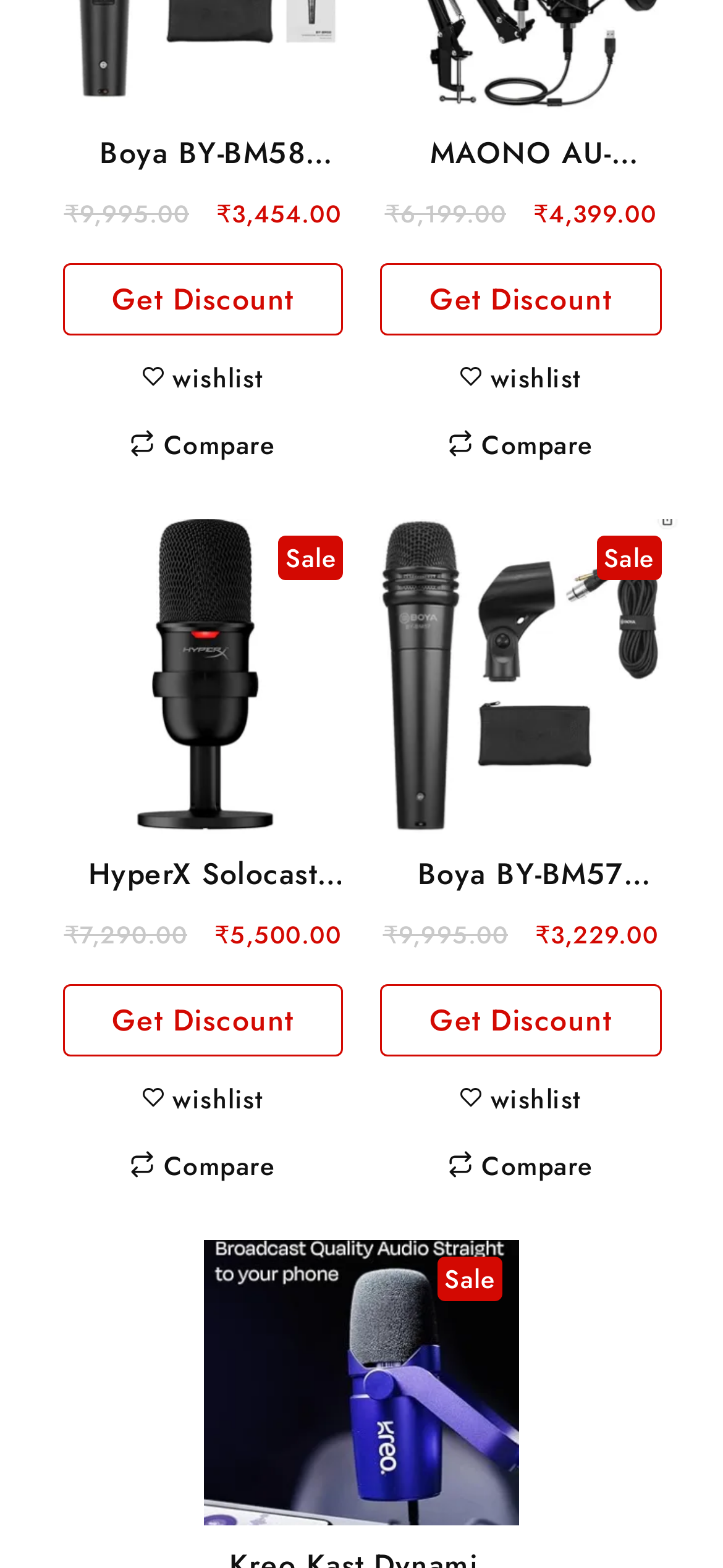Determine the bounding box coordinates of the clickable region to carry out the instruction: "Click on Massive Entertainment".

None